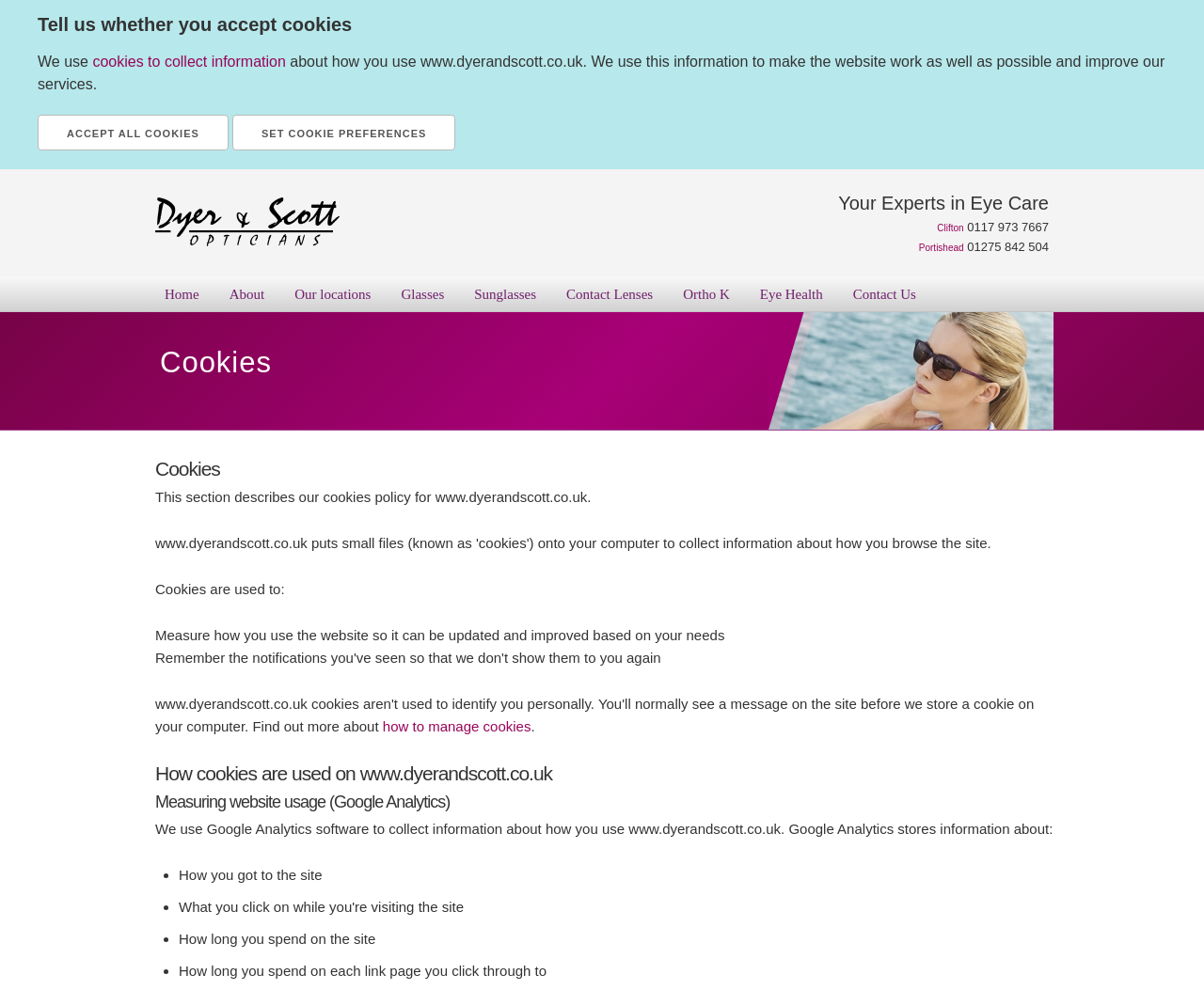Could you specify the bounding box coordinates for the clickable section to complete the following instruction: "View the Clifton location"?

[0.778, 0.225, 0.8, 0.236]